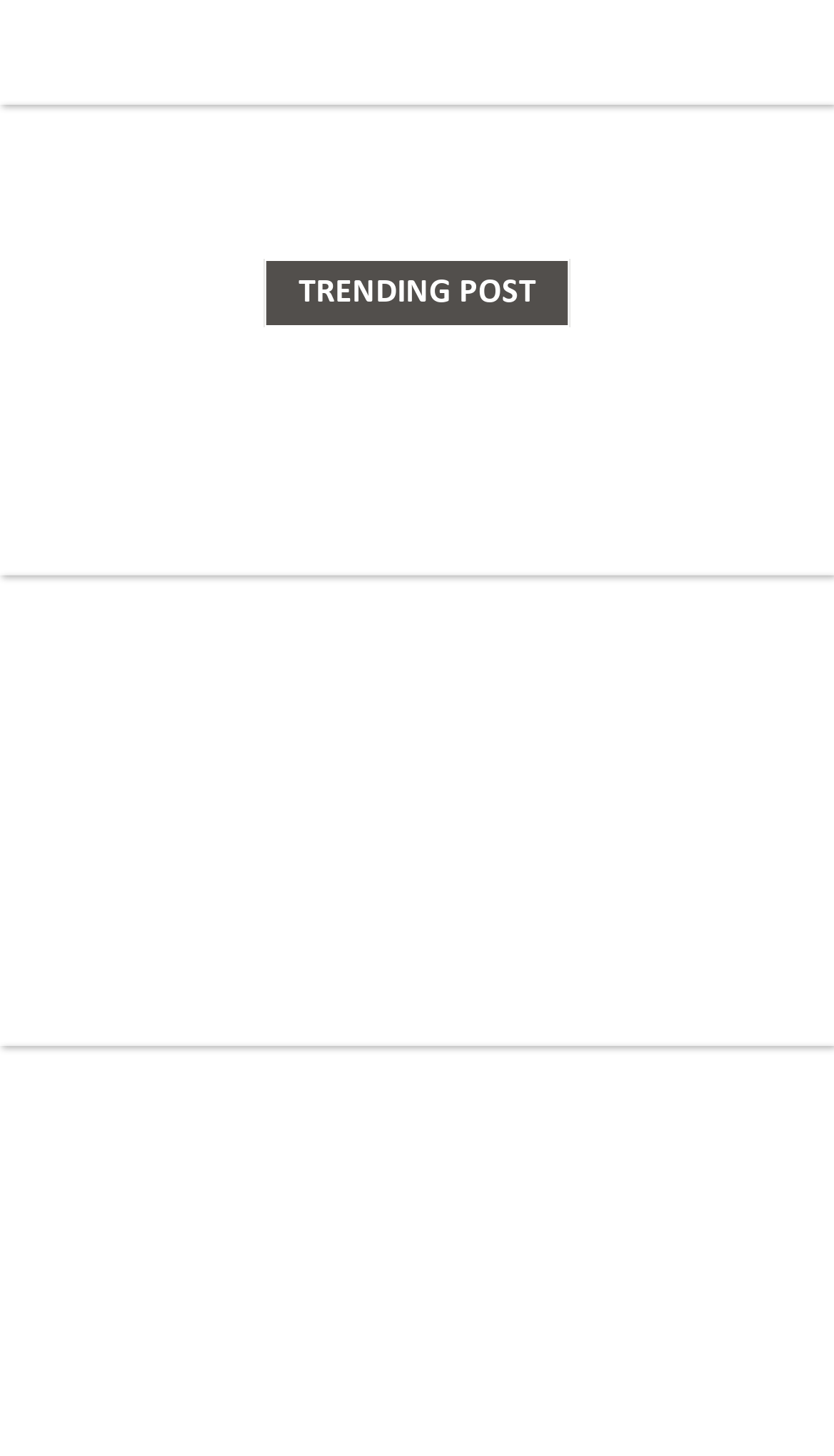How many months are listed?
Using the image, provide a concise answer in one word or a short phrase.

24